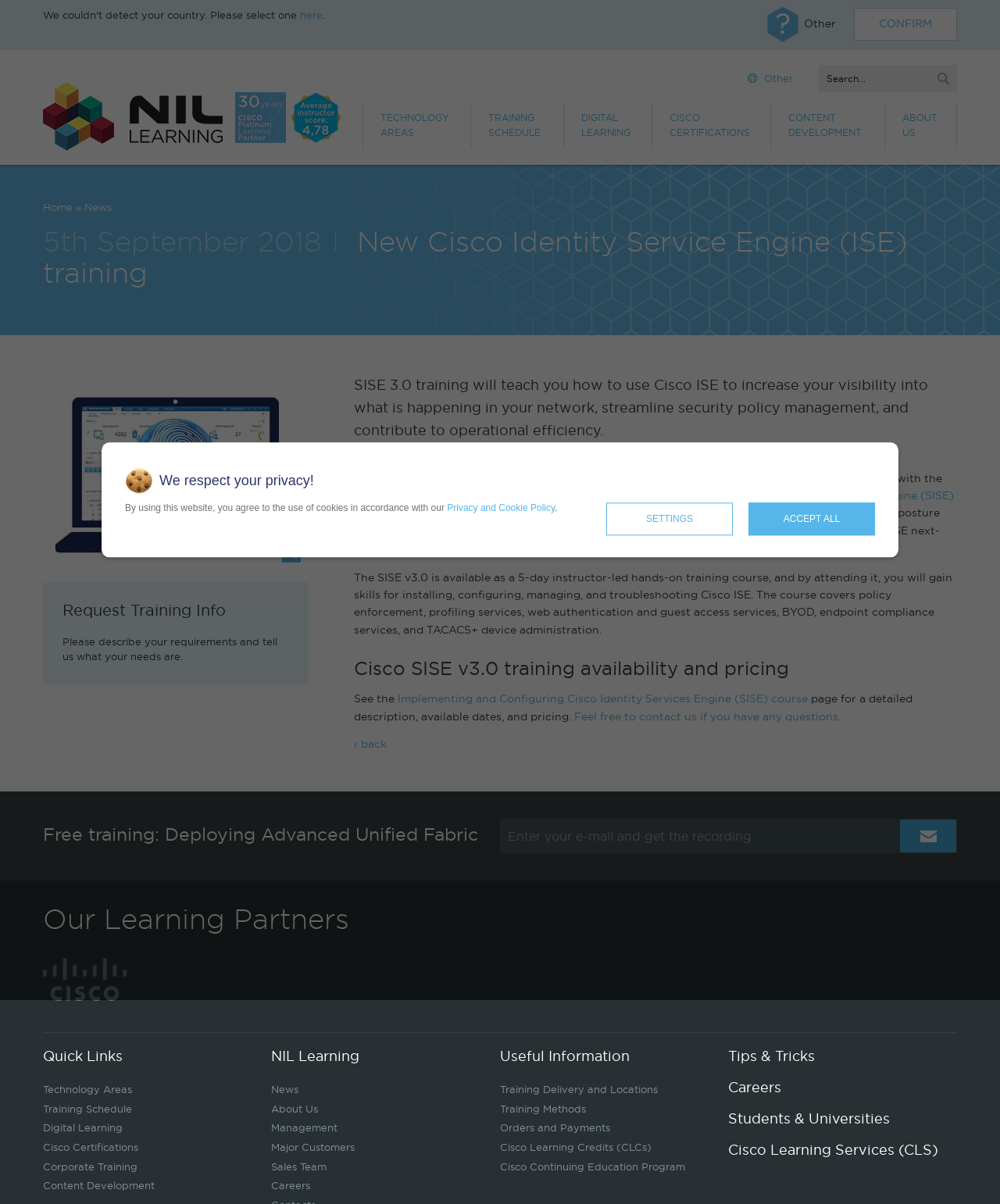What is the topic of the free training offered?
Please look at the screenshot and answer using one word or phrase.

Deploying Advanced Unified Fabric